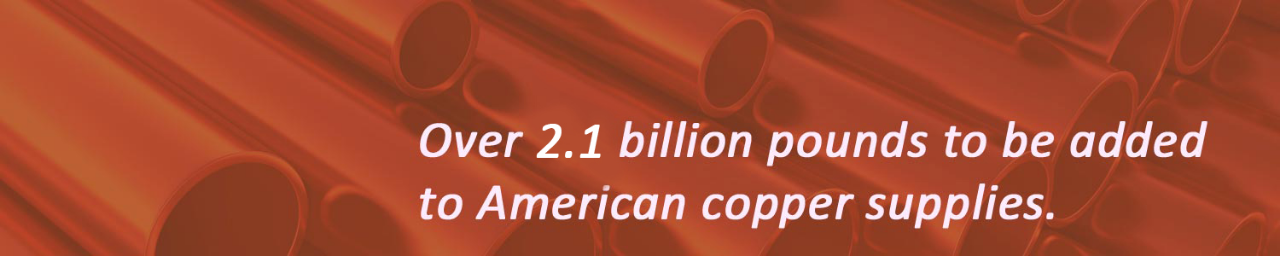How many pounds of copper will be added to American supplies?
Give a detailed response to the question by analyzing the screenshot.

The caption explicitly states that the prominent text overlaid on the background reads 'Over 2.1 billion pounds to be added to American copper supplies', which provides the exact amount of copper that will be added to American supplies.